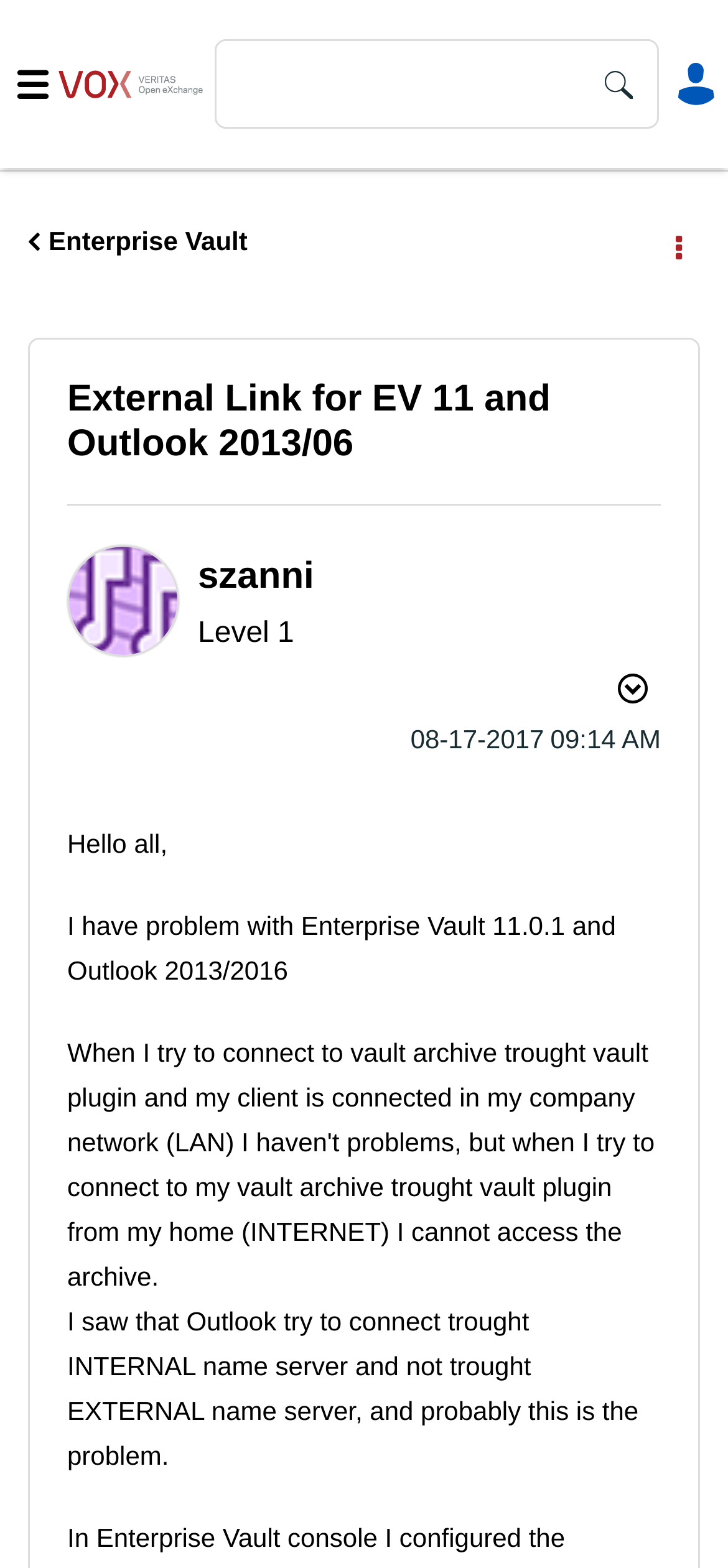What is the name of the author of the post?
Please provide a single word or phrase as the answer based on the screenshot.

szanni